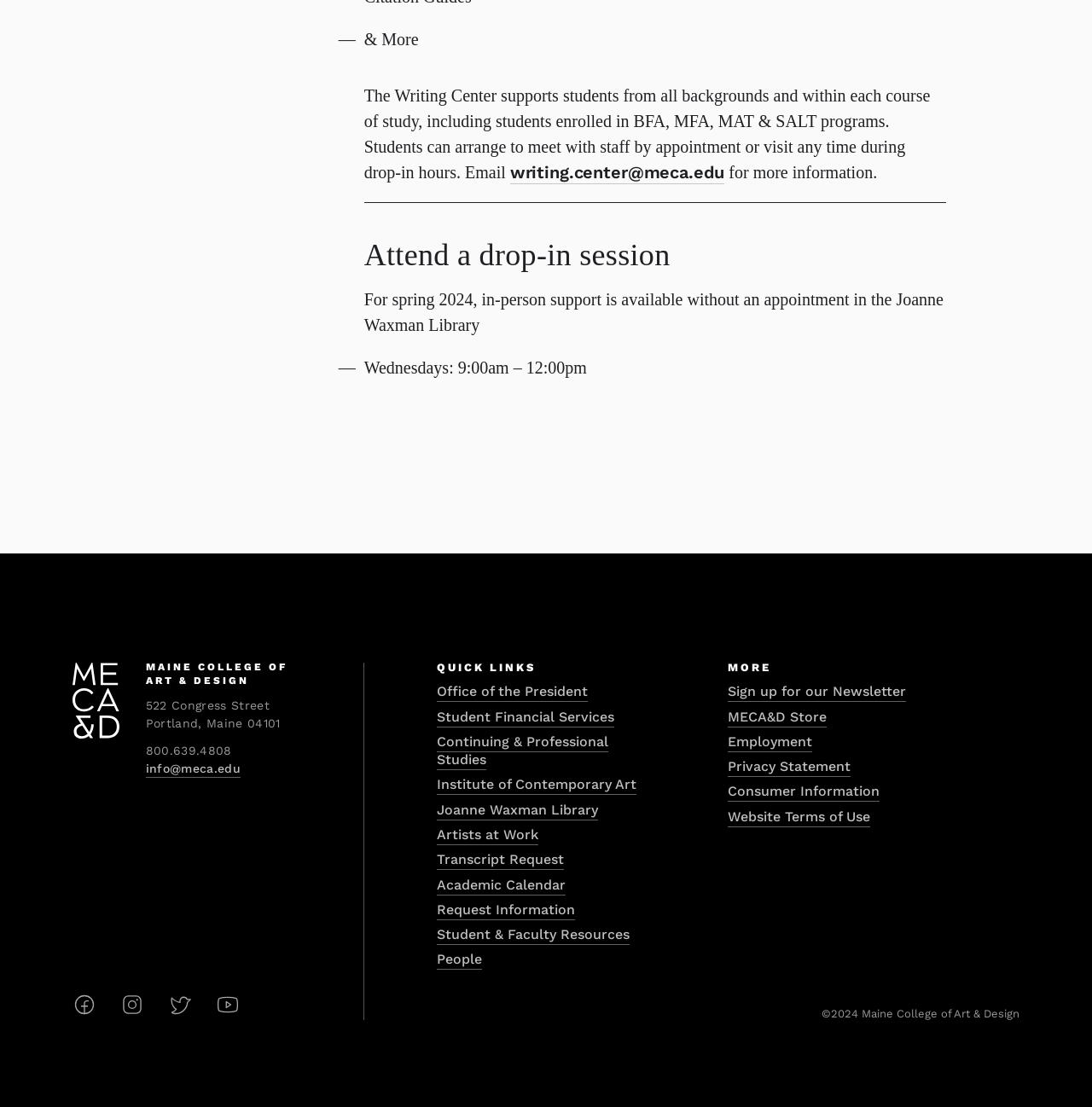What is the phone number of Maine College of Art & Design?
From the details in the image, answer the question comprehensively.

I found the phone number by looking at the text '800.639.4808' which is located below the address '522 Congress Street, Portland, Maine 04101'.